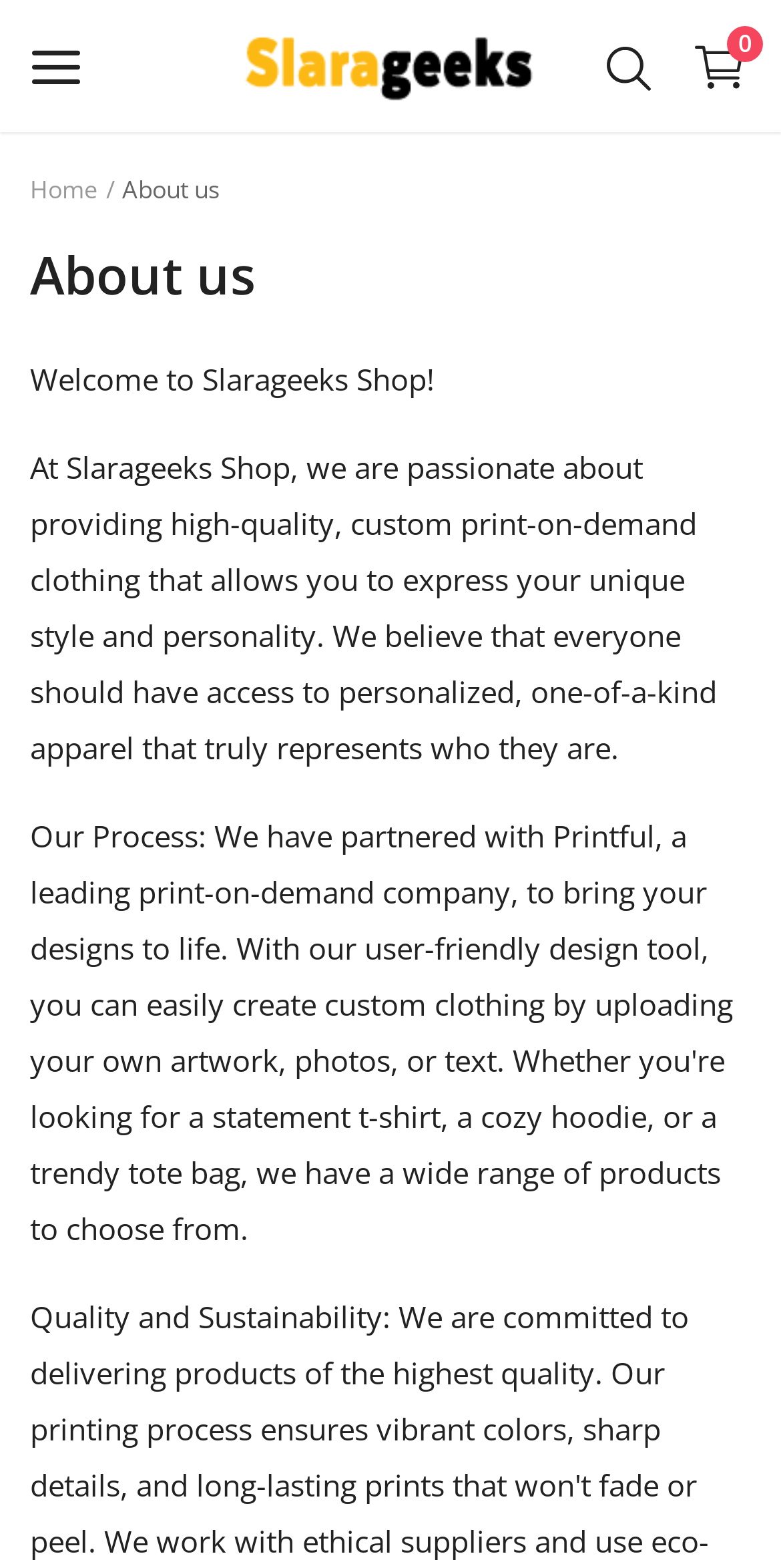Write an exhaustive caption that covers the webpage's main aspects.

The webpage is about the "About us" section of an online fashion store called Slarageeks Shop. At the top left corner, there is a small icon link and a logo link with an image, which is likely the brand's logo. 

To the right of the logo, there are two links, one with a shopping cart icon and another with a number "0". Below these links, there is a navigation menu with links to different sections of the website, including "Women's clothing", "Men's clothing", "Wishlist", "Contact", "Blog", "Login", "Register", "Location", and "USD ($)". 

Below the navigation menu, there is a breadcrumb navigation with links to "Home" and "About us". The main content of the page starts with a heading "About us" followed by a welcome message and a paragraph of text that describes the store's mission and values. The text explains that Slarageeks Shop provides high-quality, custom print-on-demand clothing that allows customers to express their unique style and personality.